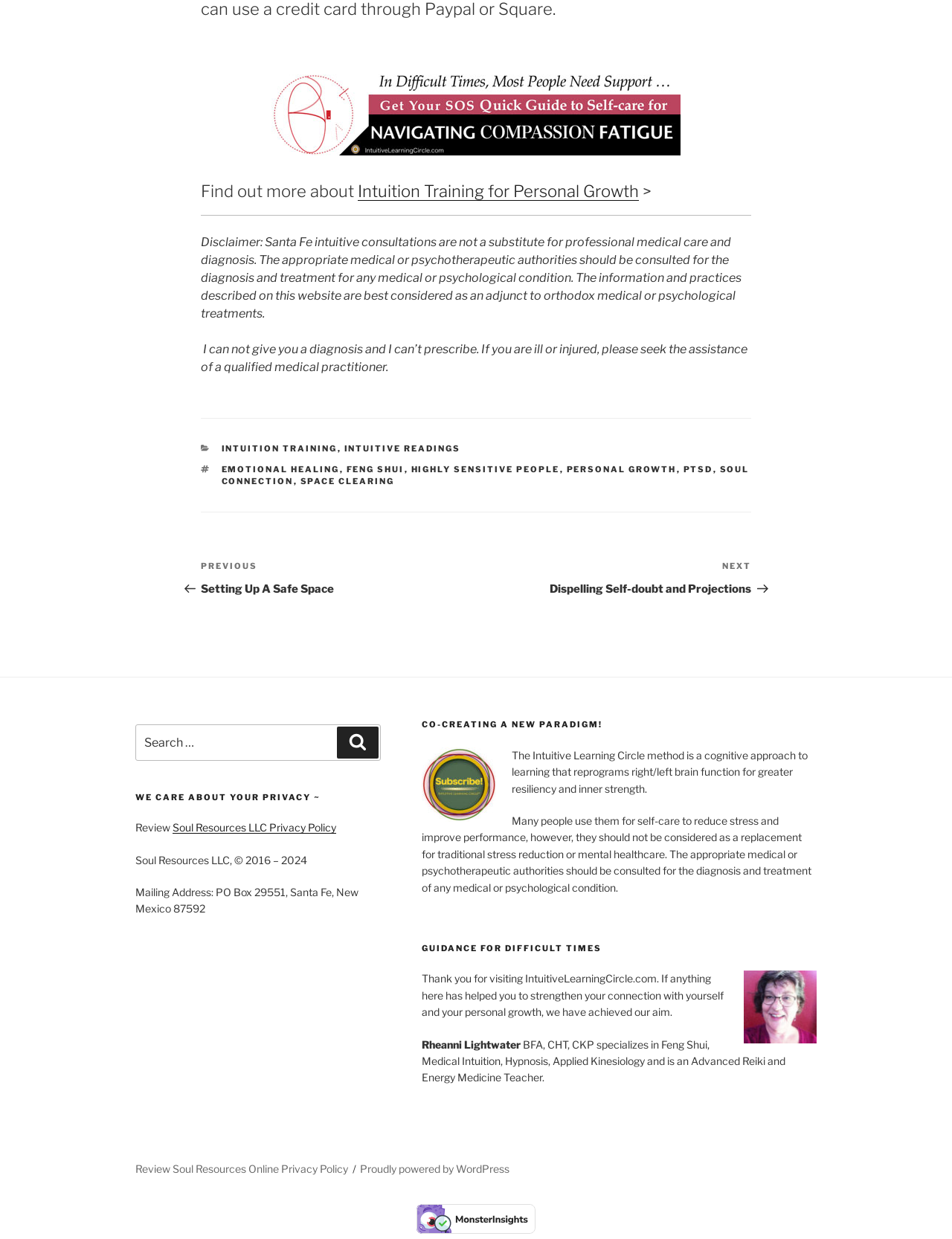Determine the bounding box of the UI component based on this description: "highly sensitive people". The bounding box coordinates should be four float values between 0 and 1, i.e., [left, top, right, bottom].

[0.432, 0.375, 0.588, 0.383]